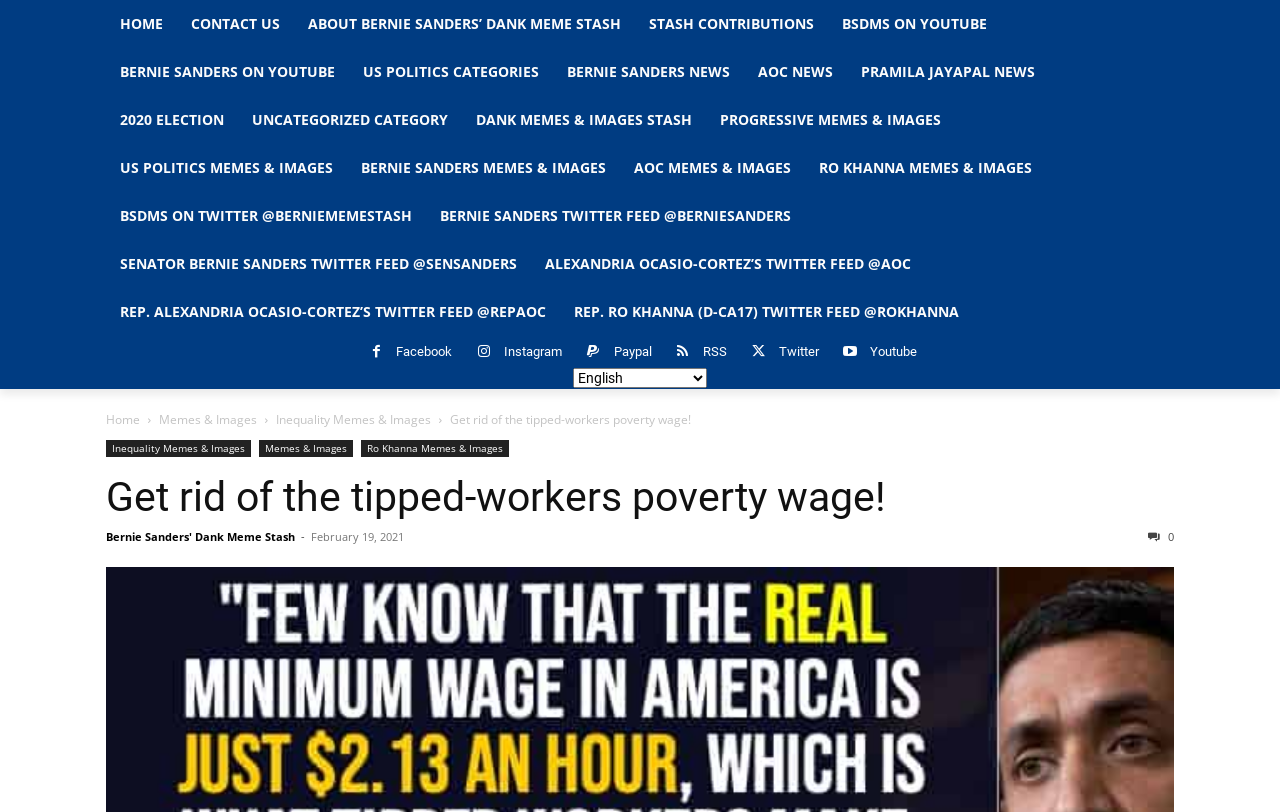Examine the image carefully and respond to the question with a detailed answer: 
How many social media links are there?

I counted the social media links at the bottom of the webpage, including Facebook, Instagram, Paypal, RSS, Twitter, and Youtube, which totals 7 links.